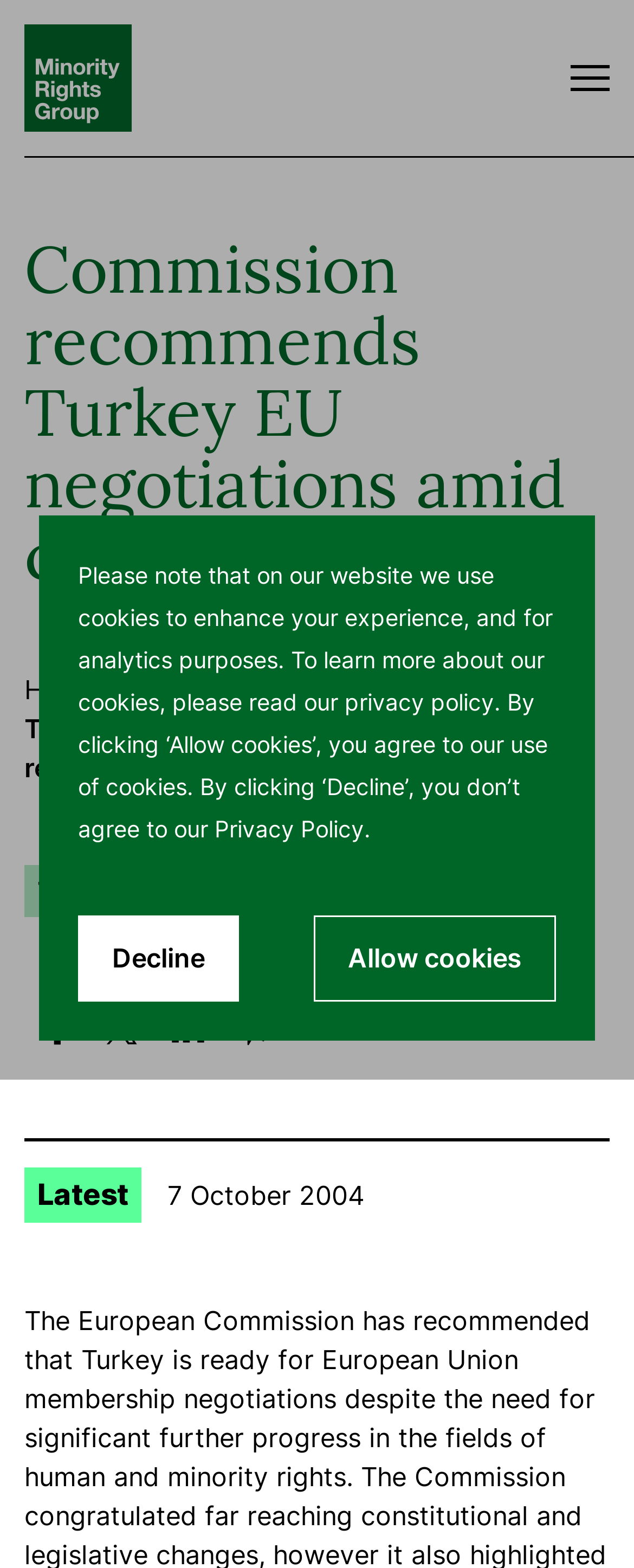Summarize the webpage with a detailed and informative caption.

The webpage appears to be an article from the Minority Rights Group, with a focus on the European Commission's recommendation for Turkey to begin European Union membership negotiations. 

At the top of the page, there is a cookie consent dialog with a message explaining the use of cookies on the website. Below this dialog, there are two buttons, "Decline" and "Allow cookies", allowing users to choose their preference. 

To the top left of the page, there is a link and an image, both labeled "Minority Rights Group", which likely serve as a logo or navigation element. 

On the top right, there is a button labeled "Open menu", which is not expanded by default. 

Below the cookie consent dialog, there is a heading that reads "Commission recommends Turkey EU negotiations amid continuing reform". 

Underneath the heading, there are several navigation links, including "Home", "Voices", and others, separated by forward slashes. 

The main content of the article appears below these navigation links, with a title that matches the heading above. The article text is not explicitly described in the accessibility tree, but it likely occupies a significant portion of the page. 

To the right of the article title, there are three labels: "Türkiye", "Advocacy", and "Latest", which may serve as categorization or tagging elements. 

Further down the page, there is a list of social media sharing links, including Facebook, Twitter, LinkedIn, and Telegram. 

Finally, at the bottom of the page, there are two more labels, "Latest" and "7 October 2004", which may indicate the publication date of the article.